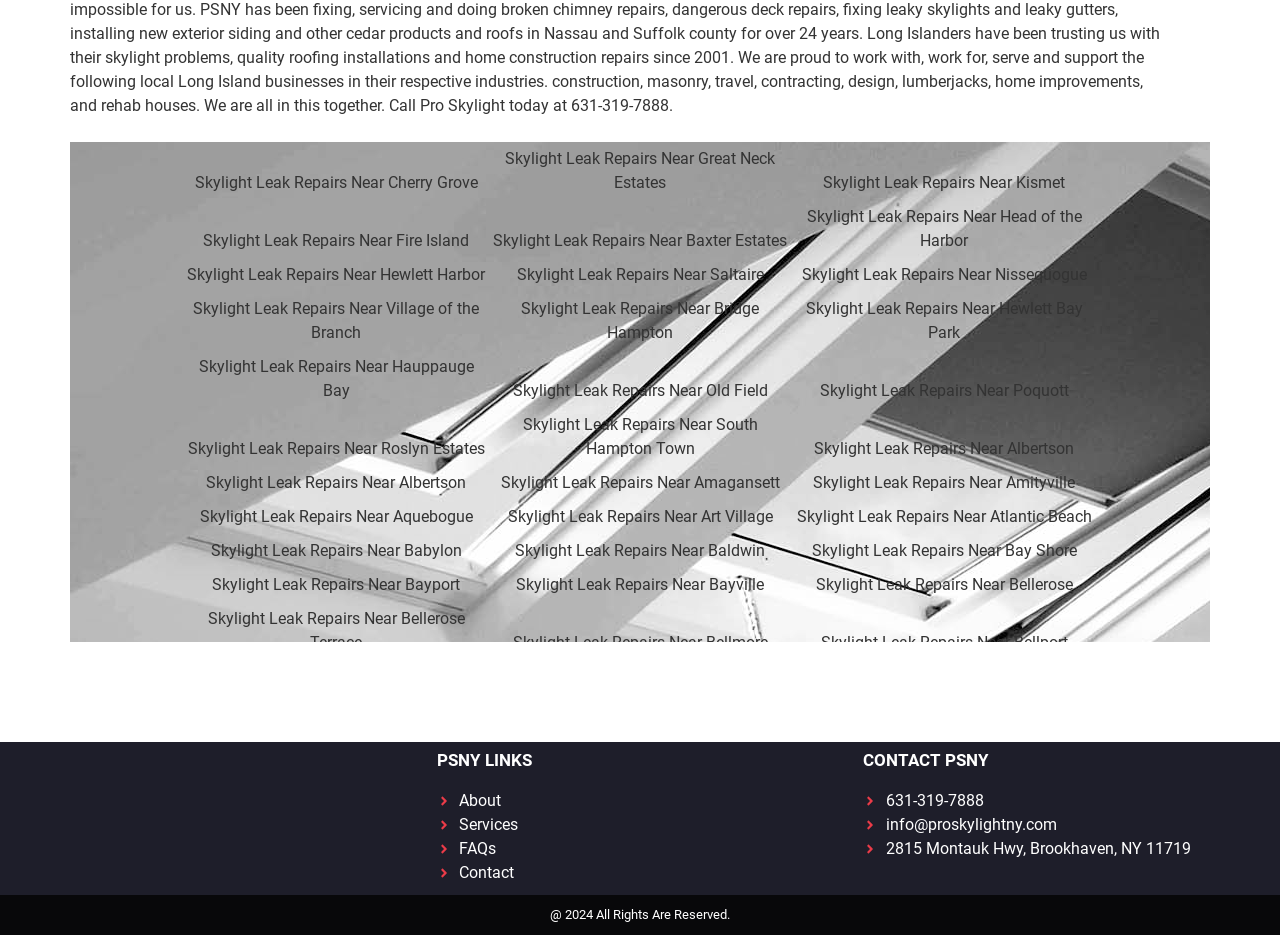Locate the bounding box for the described UI element: "home improvements". Ensure the coordinates are four float numbers between 0 and 1, formatted as [left, top, right, bottom].

[0.777, 0.077, 0.891, 0.097]